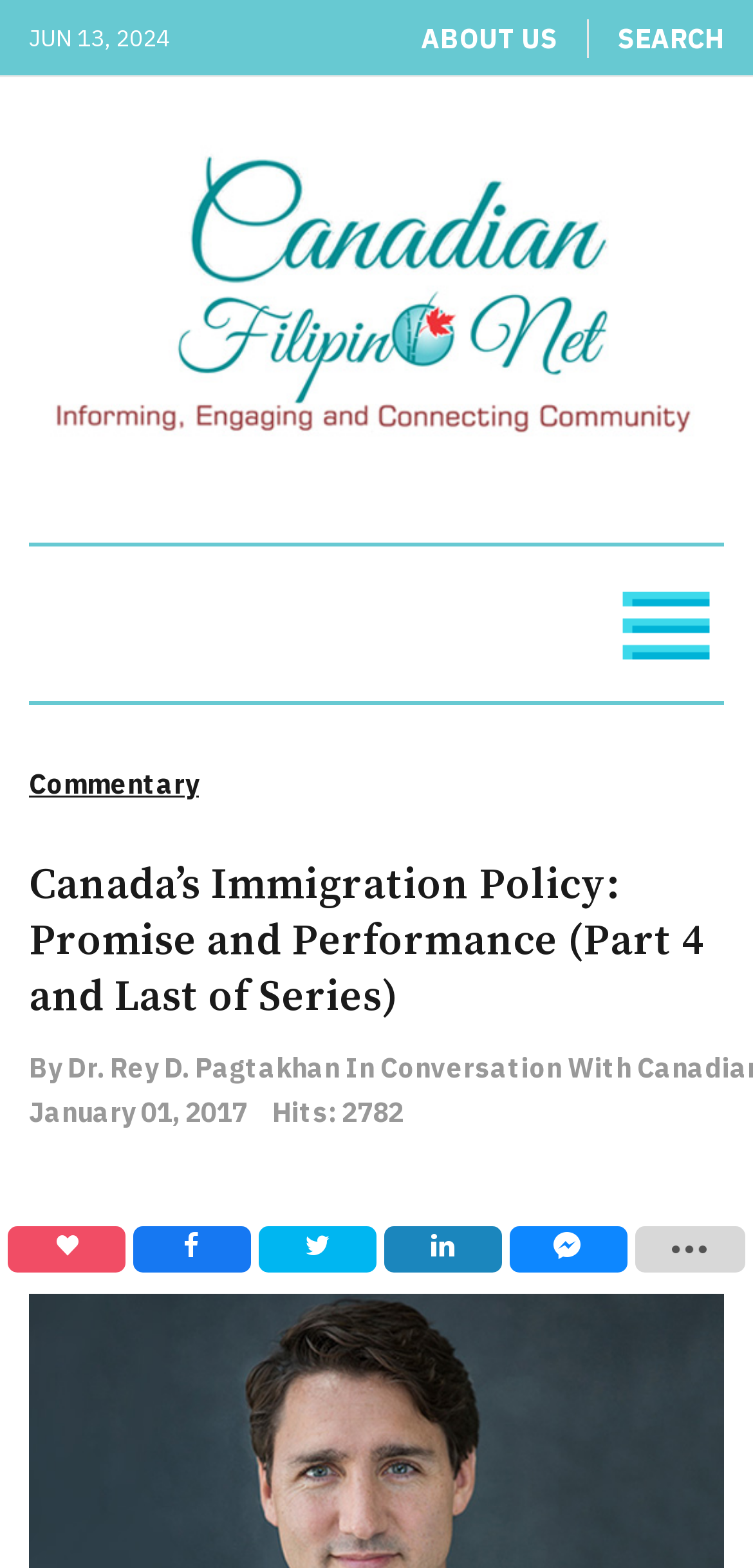Use a single word or phrase to answer the question: What is the name of the website?

Canadian Filipino